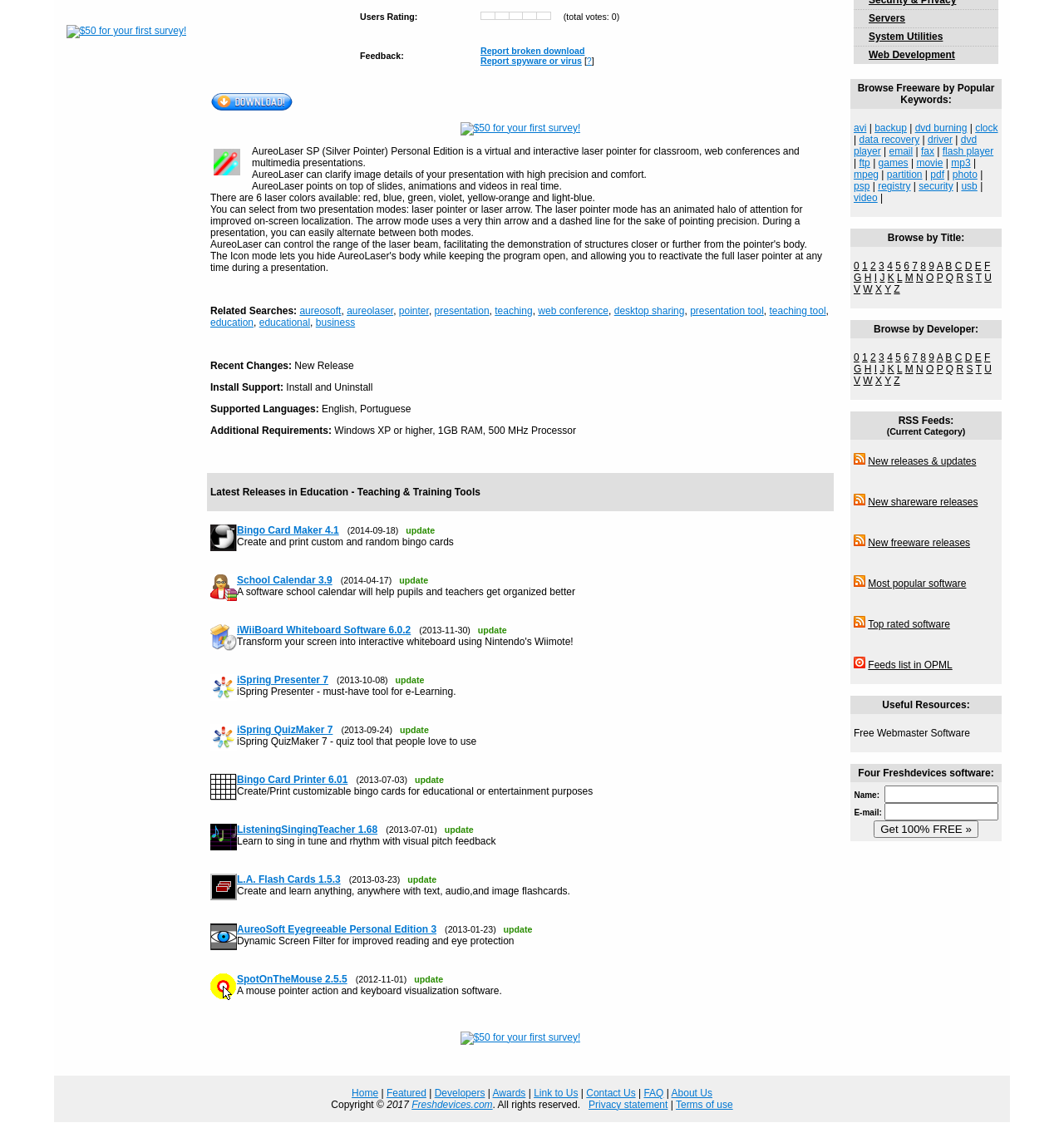Give the bounding box coordinates for the element described as: "value="Get 100% FREE »"".

[0.821, 0.731, 0.919, 0.746]